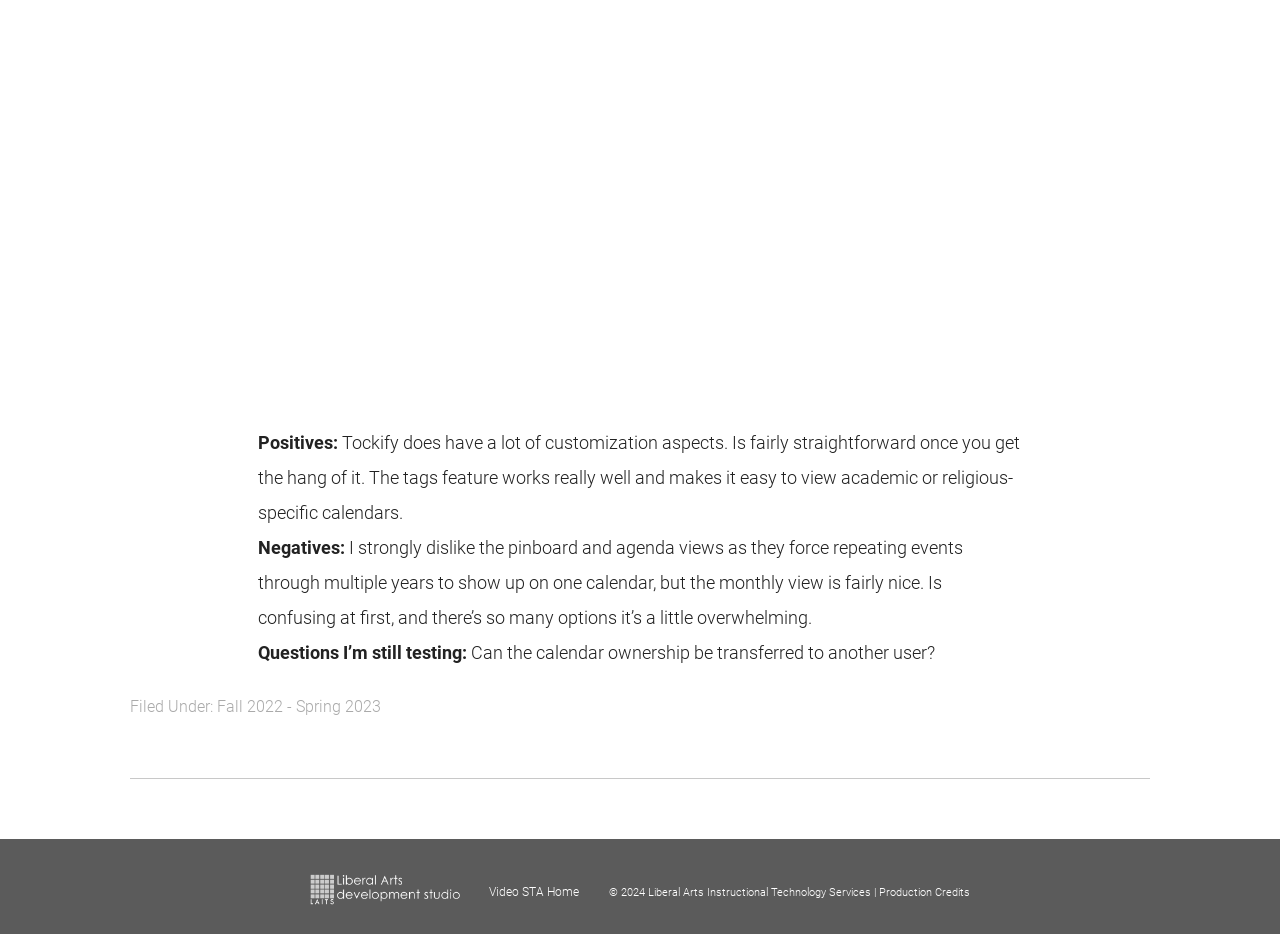What is the third section title?
Using the image as a reference, give an elaborate response to the question.

The third section title is 'Questions I’m still testing:' which is stated in the StaticText element with ID 234.